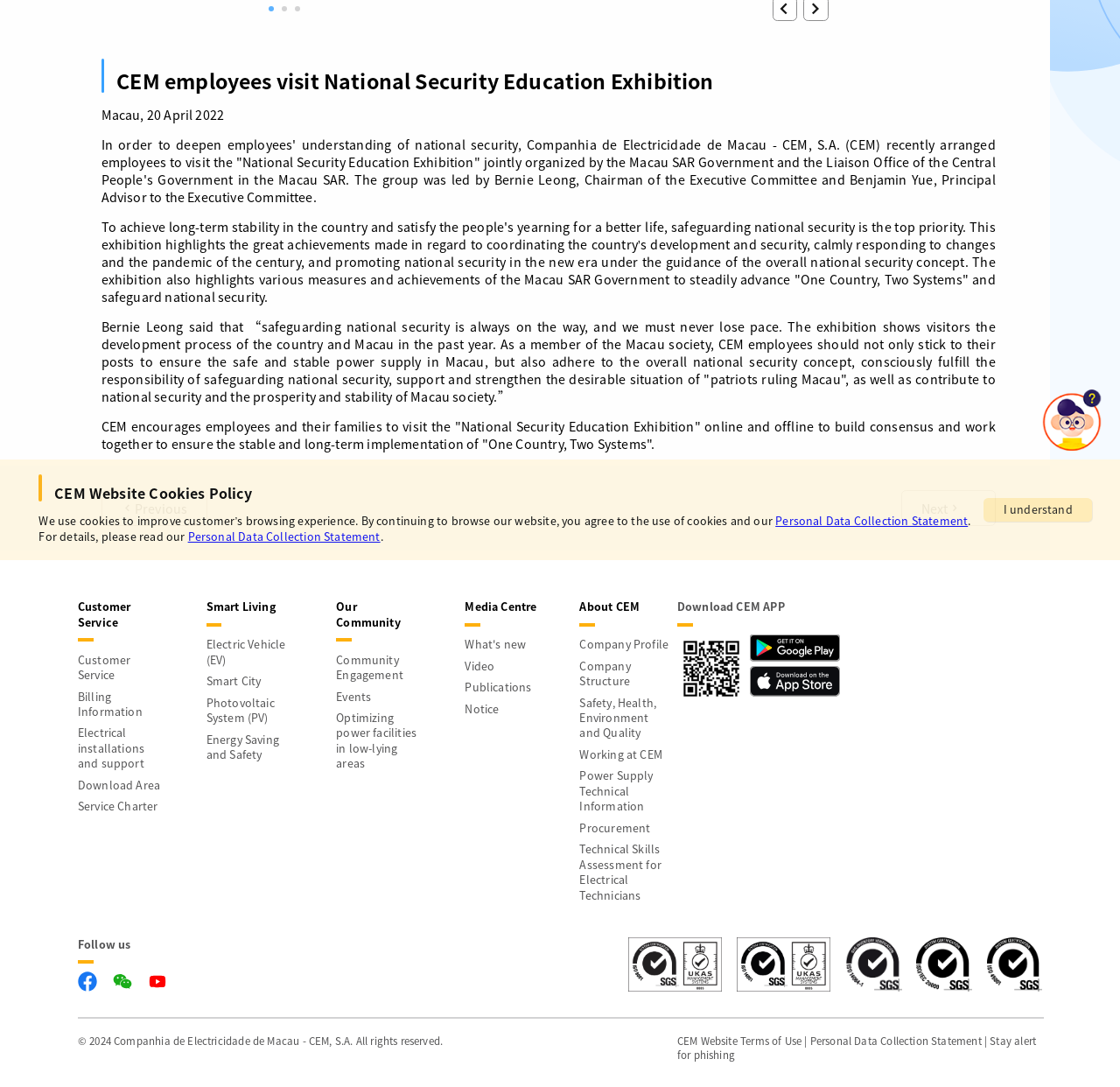From the webpage screenshot, predict the bounding box of the UI element that matches this description: "Personal Data Collection Statement".

[0.168, 0.486, 0.34, 0.501]